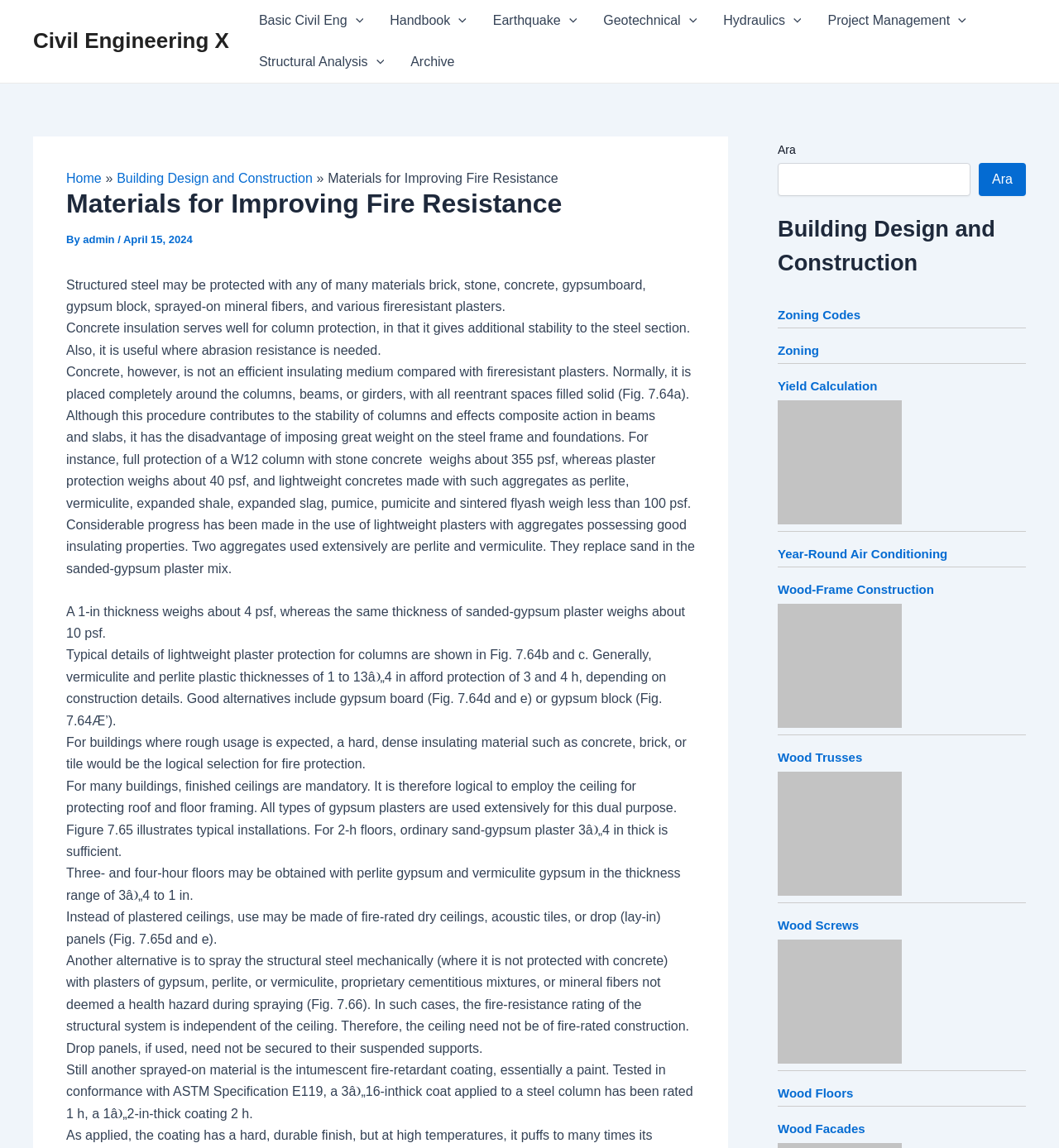Predict the bounding box coordinates of the area that should be clicked to accomplish the following instruction: "Toggle the 'Basic Civil Eng' menu". The bounding box coordinates should consist of four float numbers between 0 and 1, i.e., [left, top, right, bottom].

[0.232, 0.0, 0.356, 0.036]